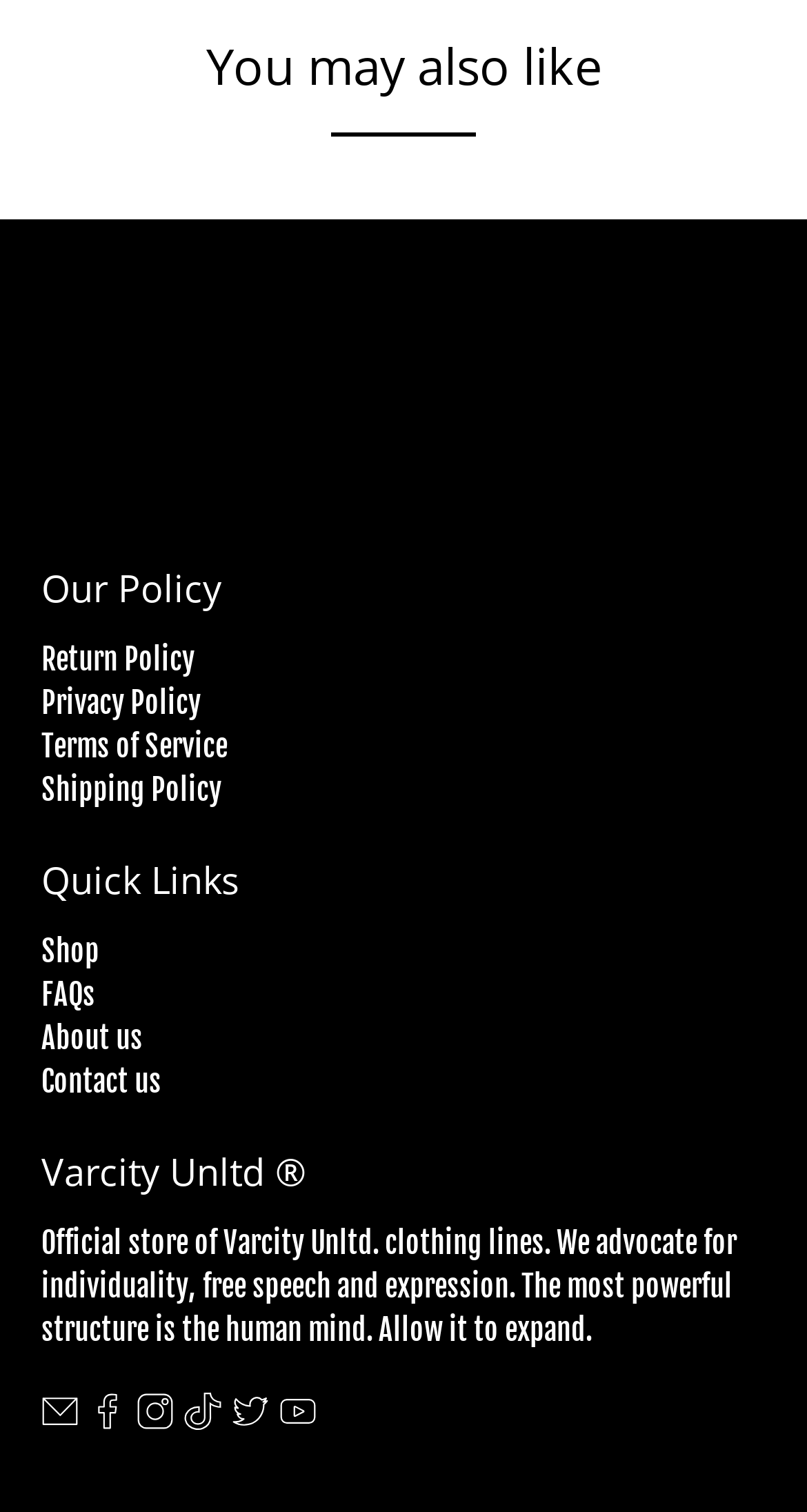Kindly determine the bounding box coordinates of the area that needs to be clicked to fulfill this instruction: "Follow Varcity Unltd on Facebook".

[0.11, 0.926, 0.156, 0.949]